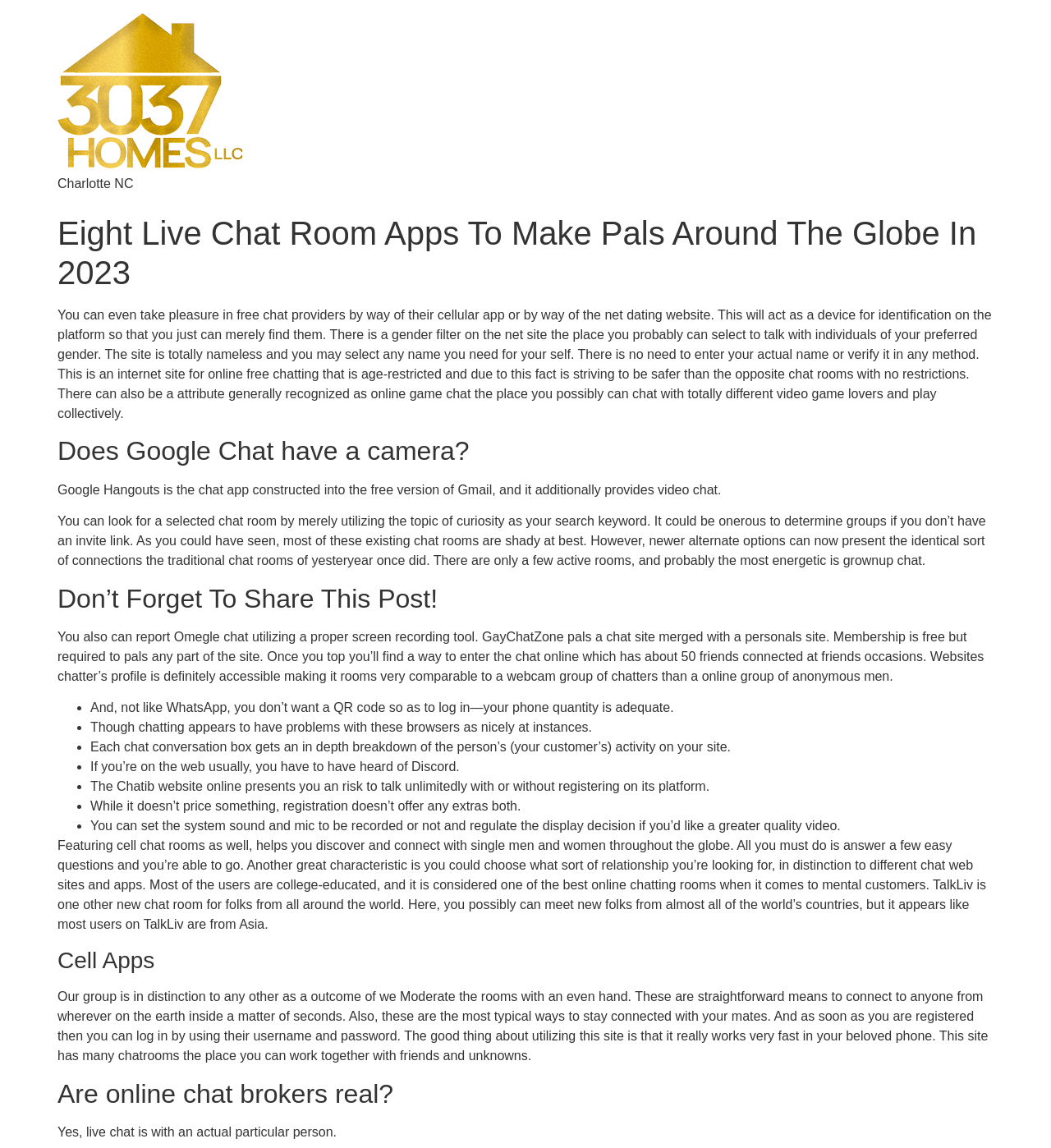Elaborate on the different components and information displayed on the webpage.

This webpage is about eight live chat room apps to make friends around the globe in 2023. At the top, there is a link to "3730 Homes LLC" accompanied by an image with the same name. Below this, there is a small text "Charlotte NC". 

The main content of the webpage is divided into several sections. The first section has a heading "Eight Live Chat Room Apps To Make Pals Around The Globe In 2023" followed by a descriptive text about the benefits of using these apps, such as being able to take pleasure in free chat services, having a gender filter, and being able to chat with people of preferred gender.

Below this, there are several sections with headings and descriptive texts. One section is about Google Chat, explaining that it is a chat app built into the free version of Gmail and also offers video chat. Another section discusses how to find a specific chat room by using the topic of interest as a search keyword. 

There are also several lists of features or benefits of using certain chat apps, such as being able to report Omegle chat, having a profile that is easily accessible, and being able to log in without a QR code. 

The webpage also mentions several chat apps, including Discord, Chatib, and TalkLiv, and describes their features and benefits. For example, TalkLiv is a chat room where users can meet new people from almost all of the world's countries, and it appears that most users are from Asia.

At the bottom of the webpage, there are more sections with headings and descriptive texts, including one about cell apps and another about online chat brokers, explaining that live chat is with a real person.